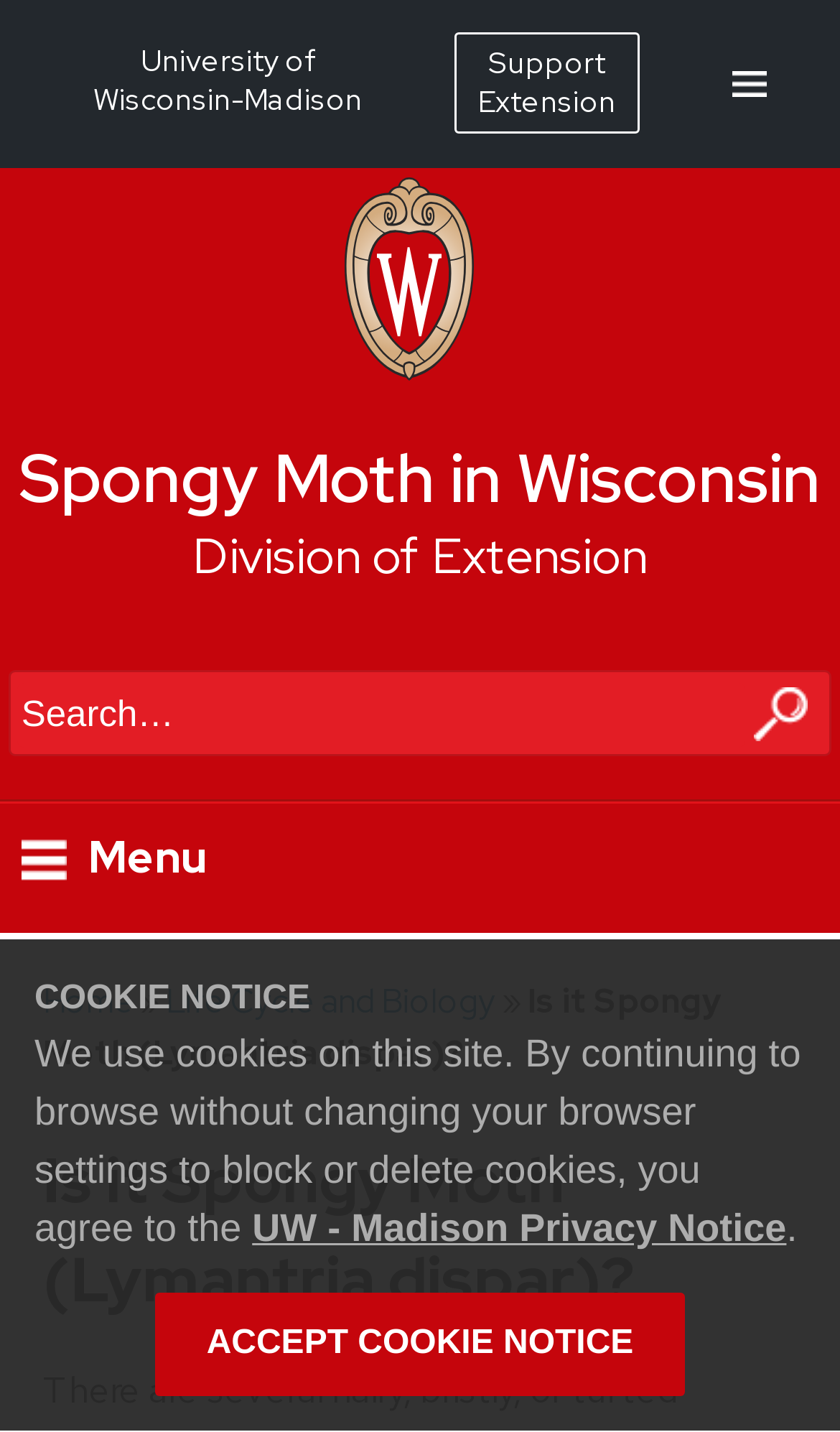Locate the bounding box coordinates of the element you need to click to accomplish the task described by this instruction: "check the menu".

[0.0, 0.561, 1.0, 0.636]